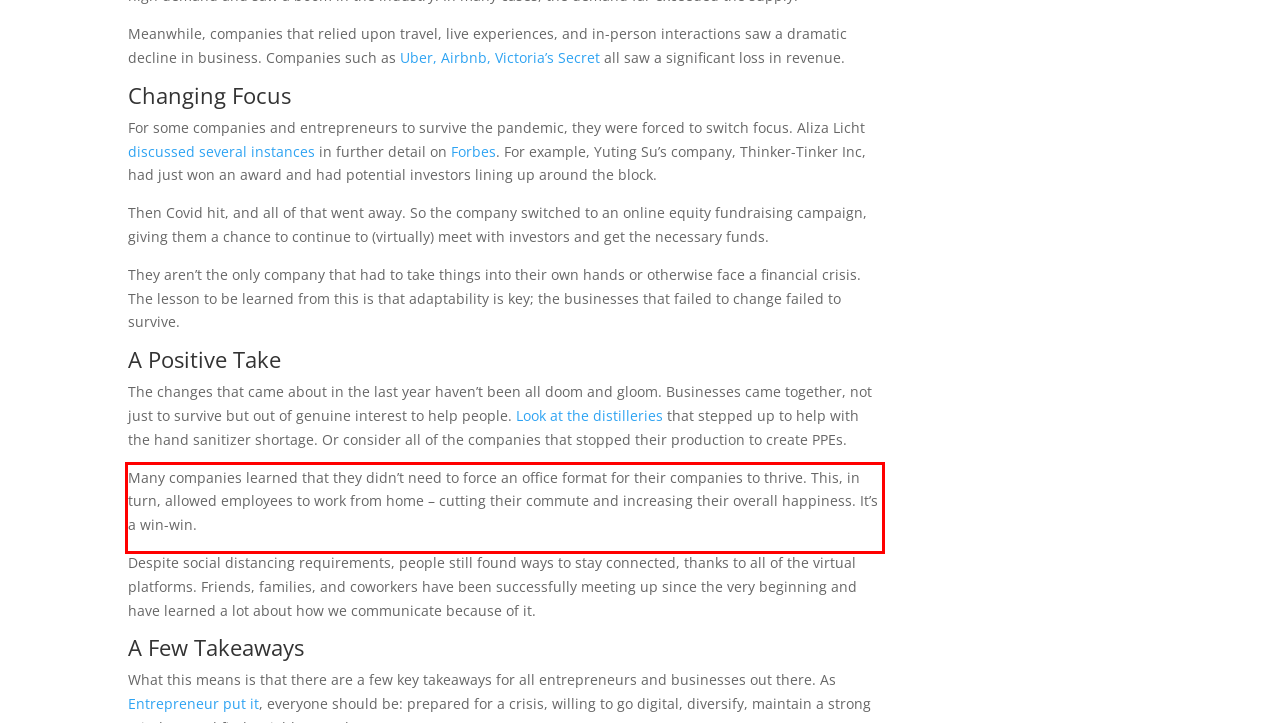Observe the screenshot of the webpage that includes a red rectangle bounding box. Conduct OCR on the content inside this red bounding box and generate the text.

Many companies learned that they didn’t need to force an office format for their companies to thrive. This, in turn, allowed employees to work from home – cutting their commute and increasing their overall happiness. It’s a win-win.